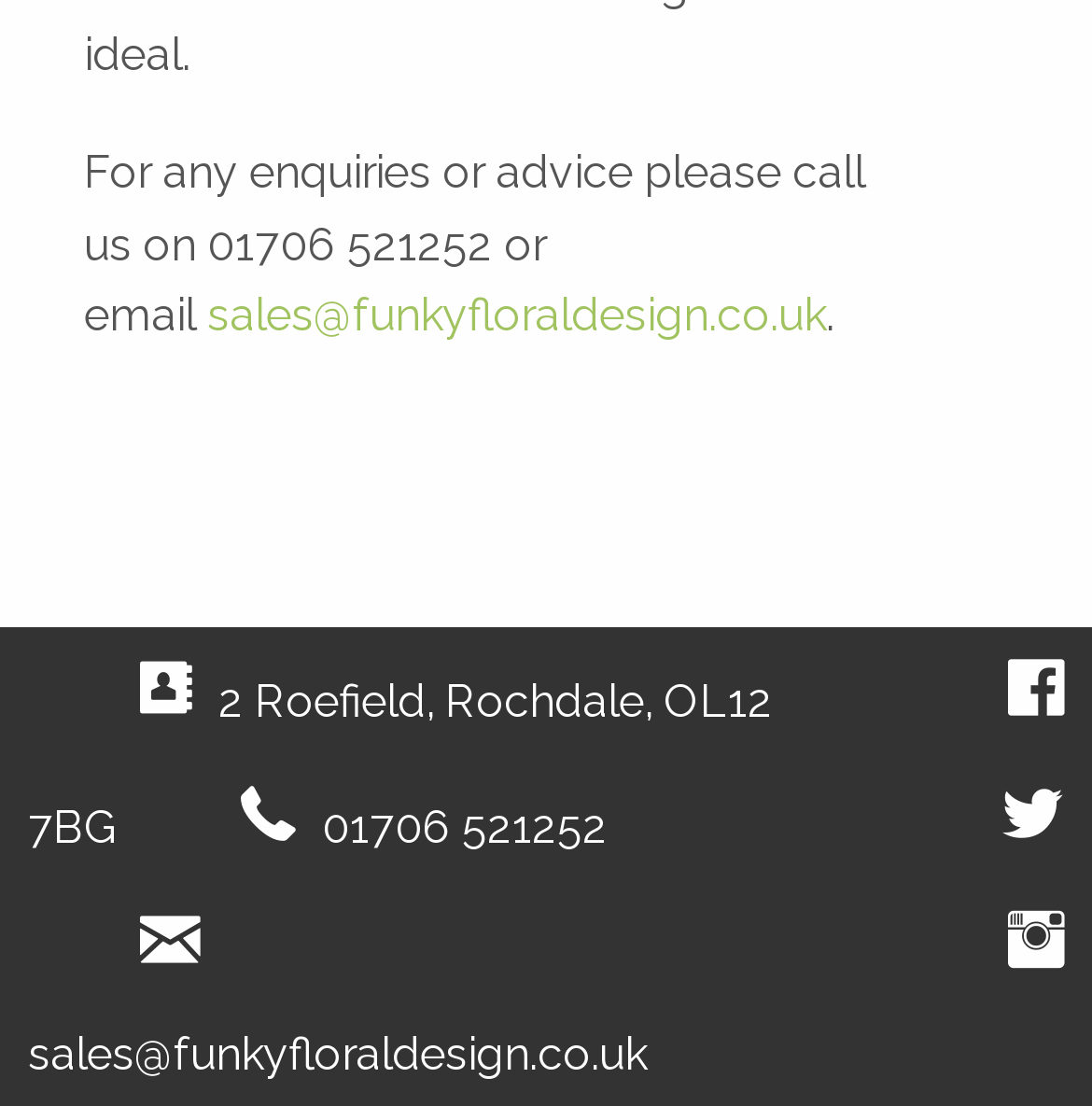How many social media links are there?
Look at the screenshot and respond with a single word or phrase.

3